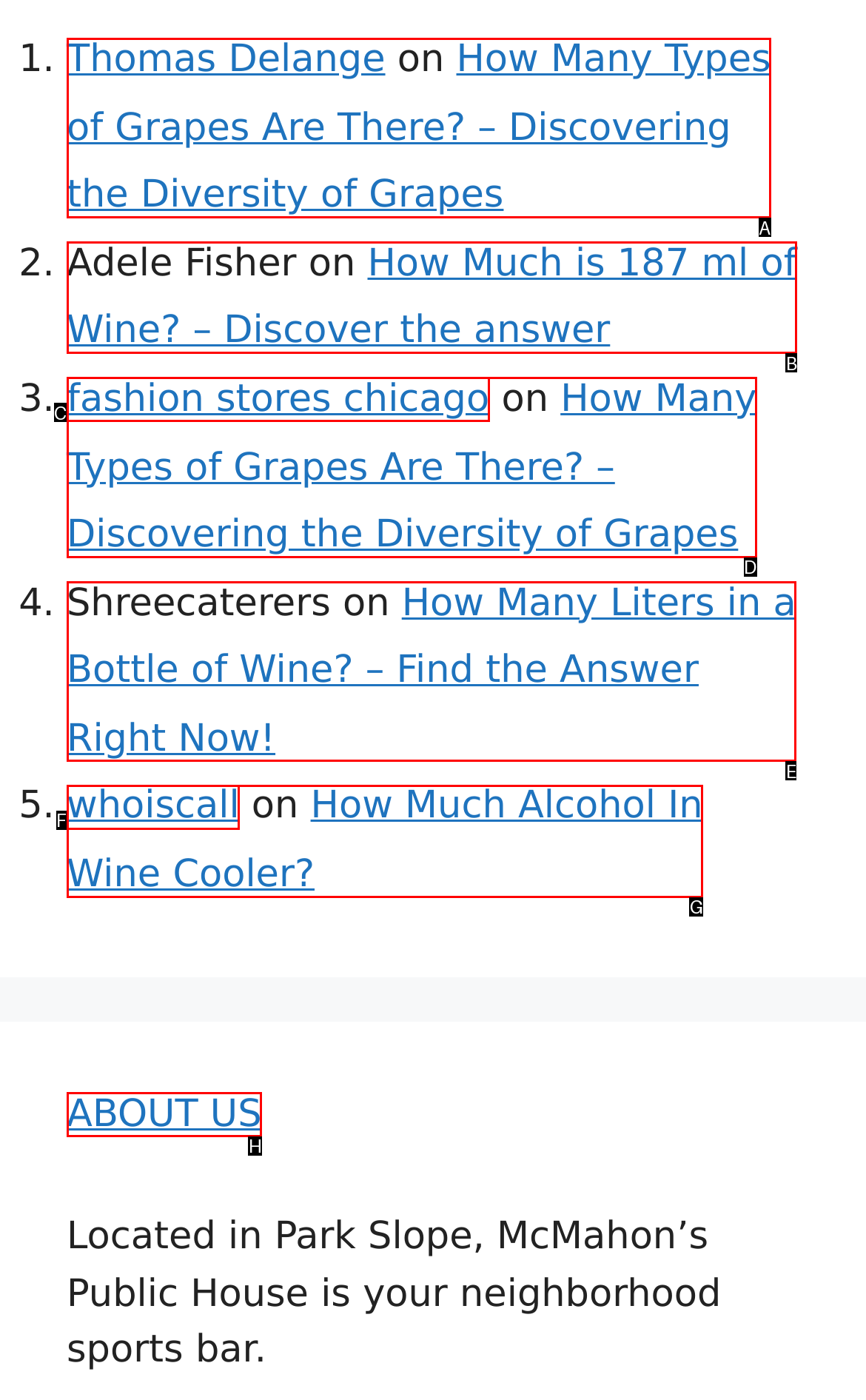Specify which element within the red bounding boxes should be clicked for this task: View more stories Respond with the letter of the correct option.

None